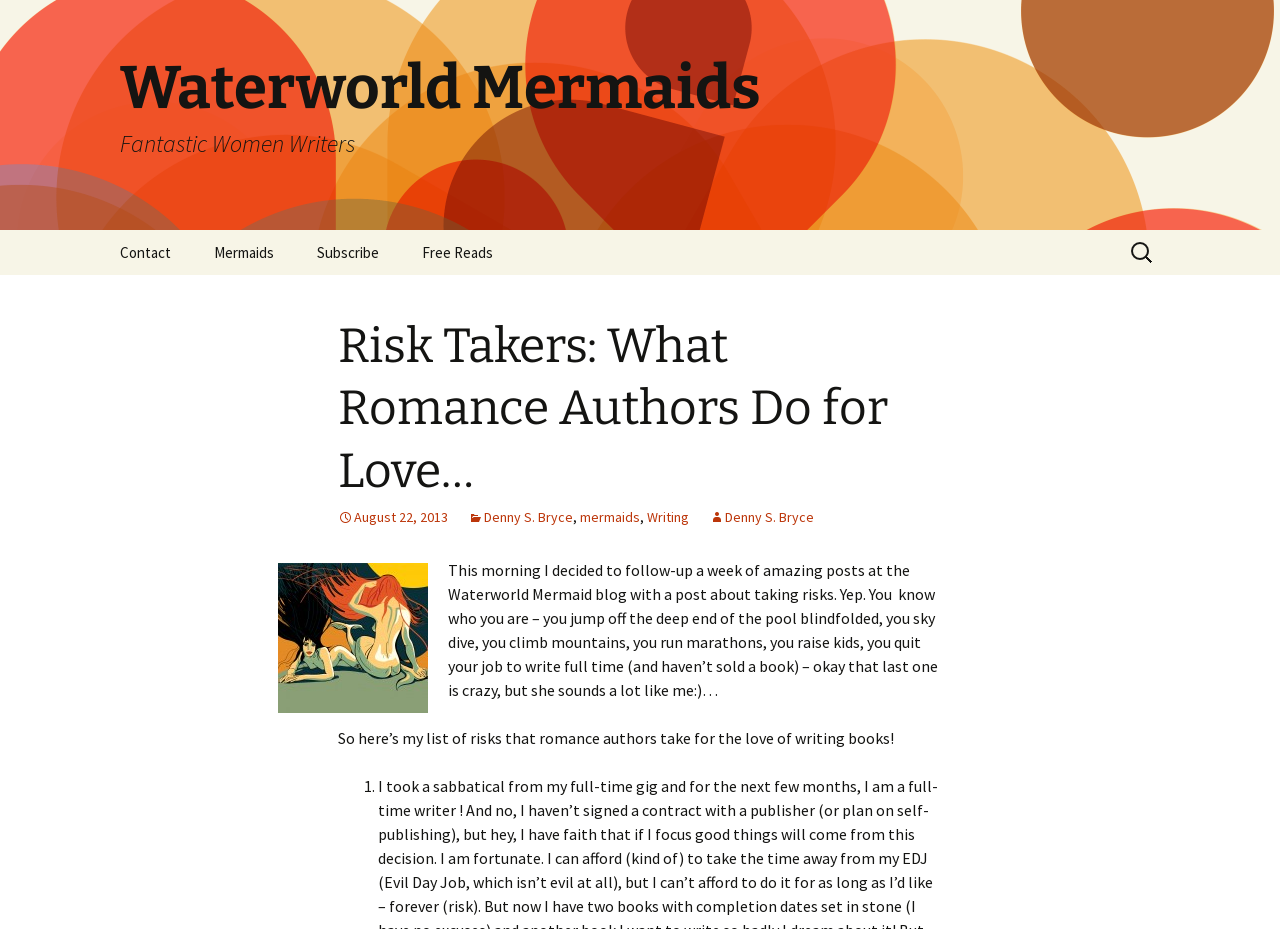What is the name of the blog?
Respond to the question with a single word or phrase according to the image.

Waterworld Mermaids